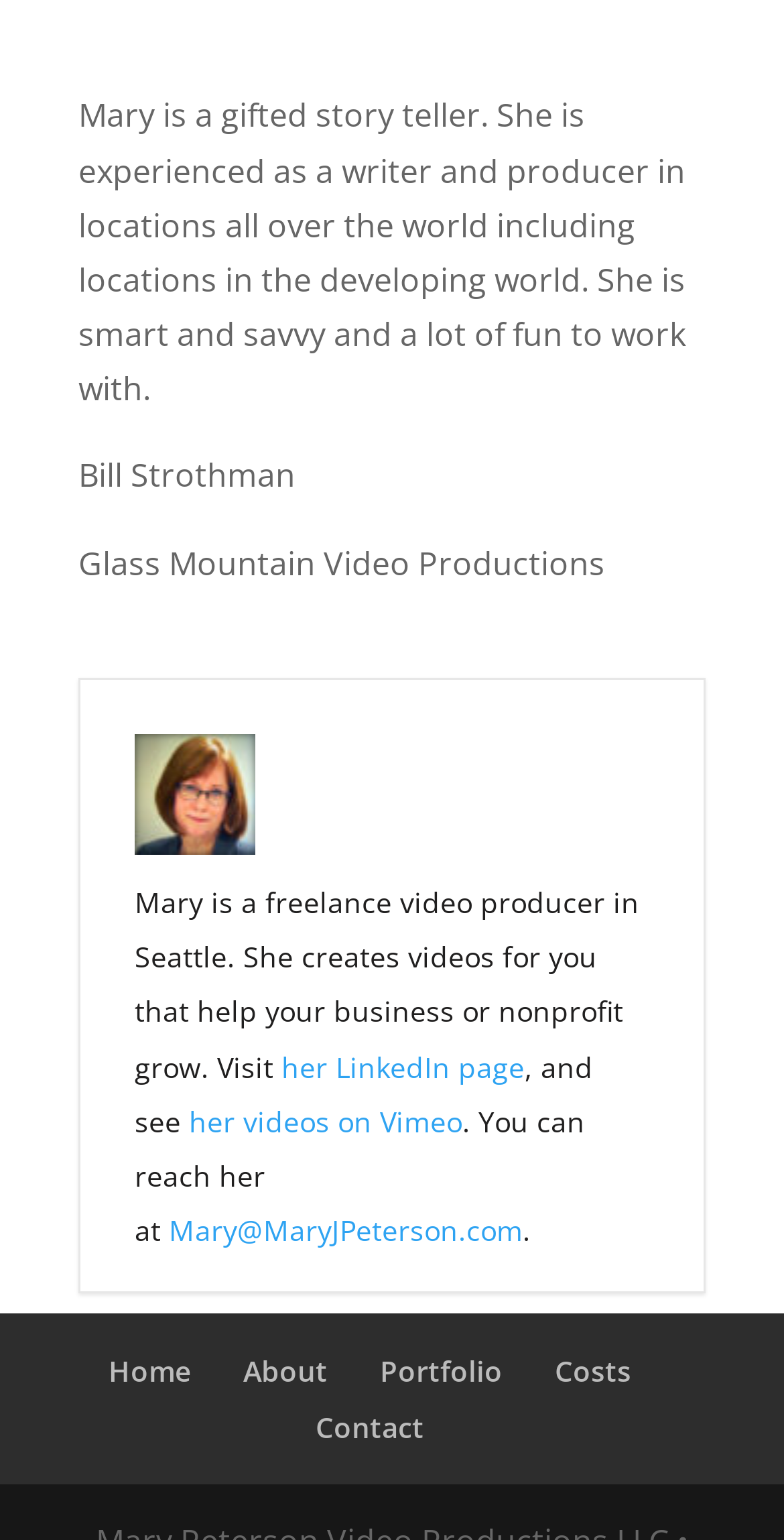Extract the bounding box coordinates for the HTML element that matches this description: "her LinkedIn page". The coordinates should be four float numbers between 0 and 1, i.e., [left, top, right, bottom].

[0.359, 0.68, 0.669, 0.705]